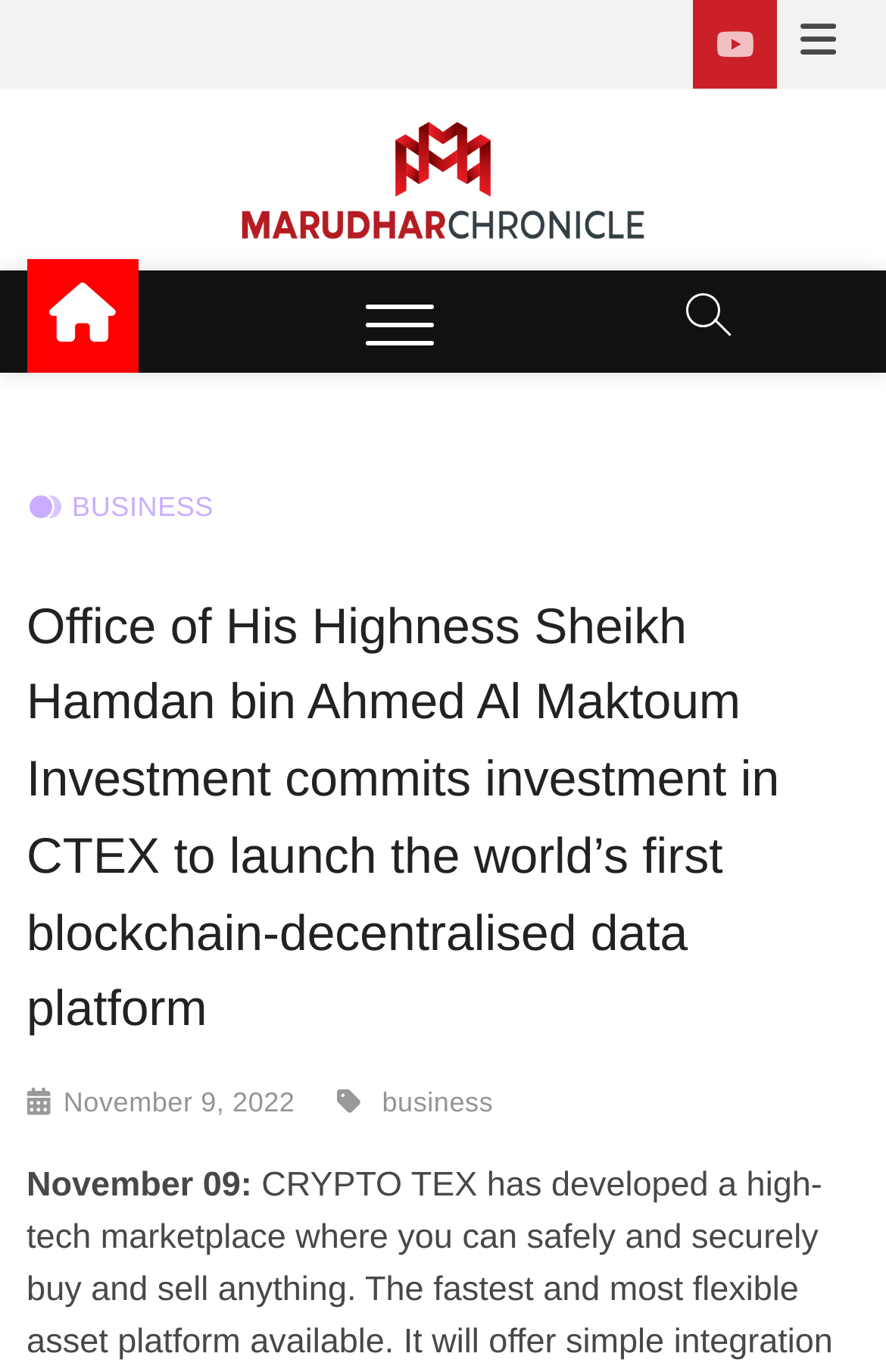What is the name of the investment office? Look at the image and give a one-word or short phrase answer.

Office of His Highness Sheikh Hamdan bin Ahmed Al Maktoum Investment